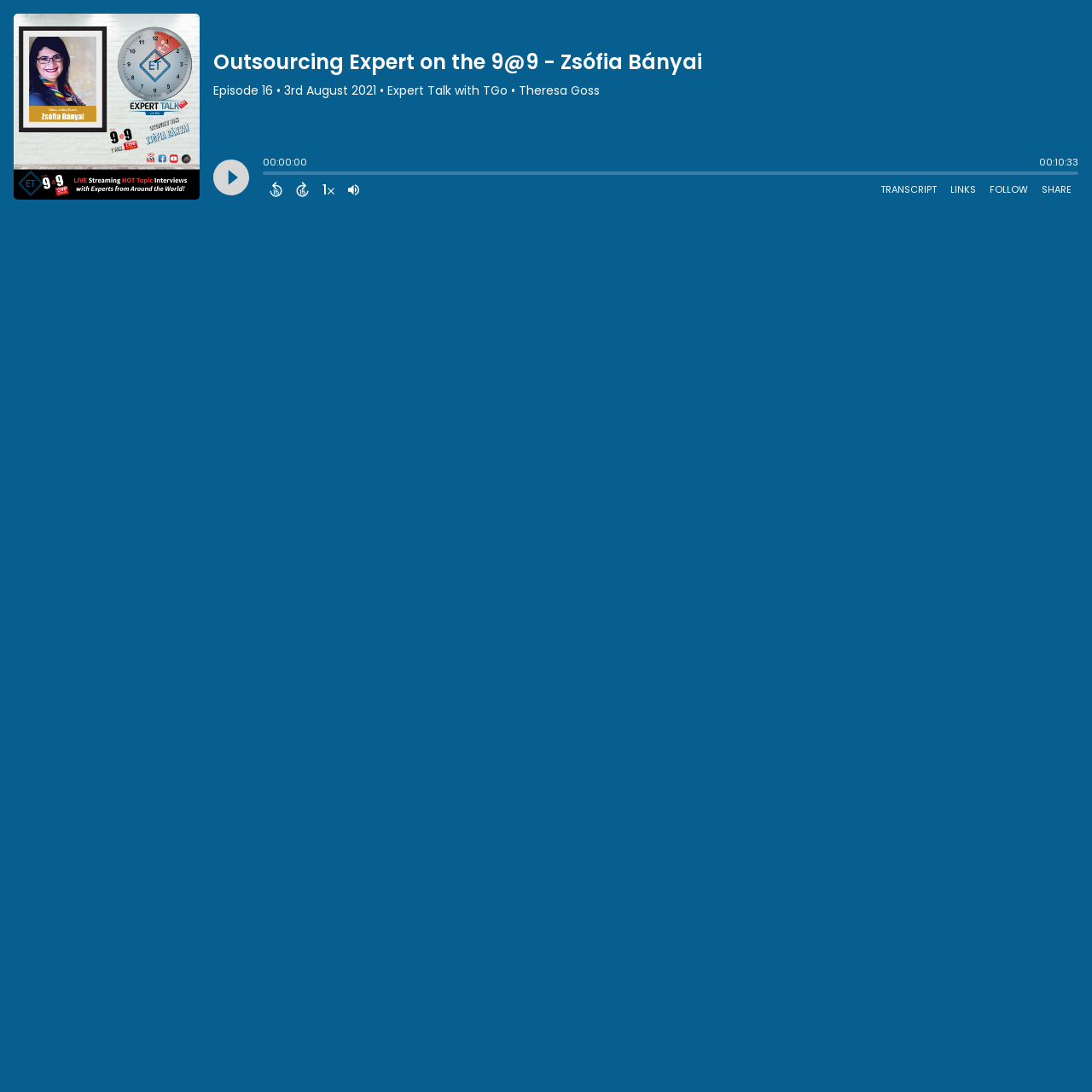What is the duration of the episode?
Give a detailed and exhaustive answer to the question.

The episode duration can be found in the static text '00:10:33' which is located at the top right of the webpage, indicating that the episode is 10 minutes and 33 seconds long.